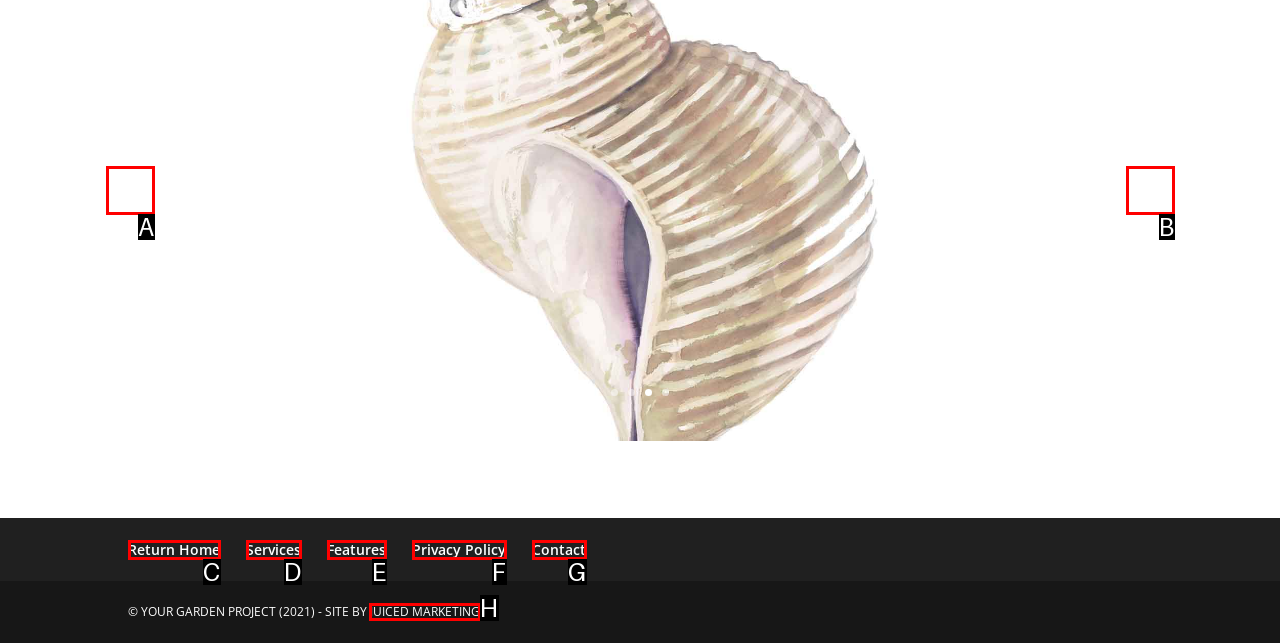Select the letter of the UI element you need to click on to fulfill this task: Download UberSploits. Write down the letter only.

None